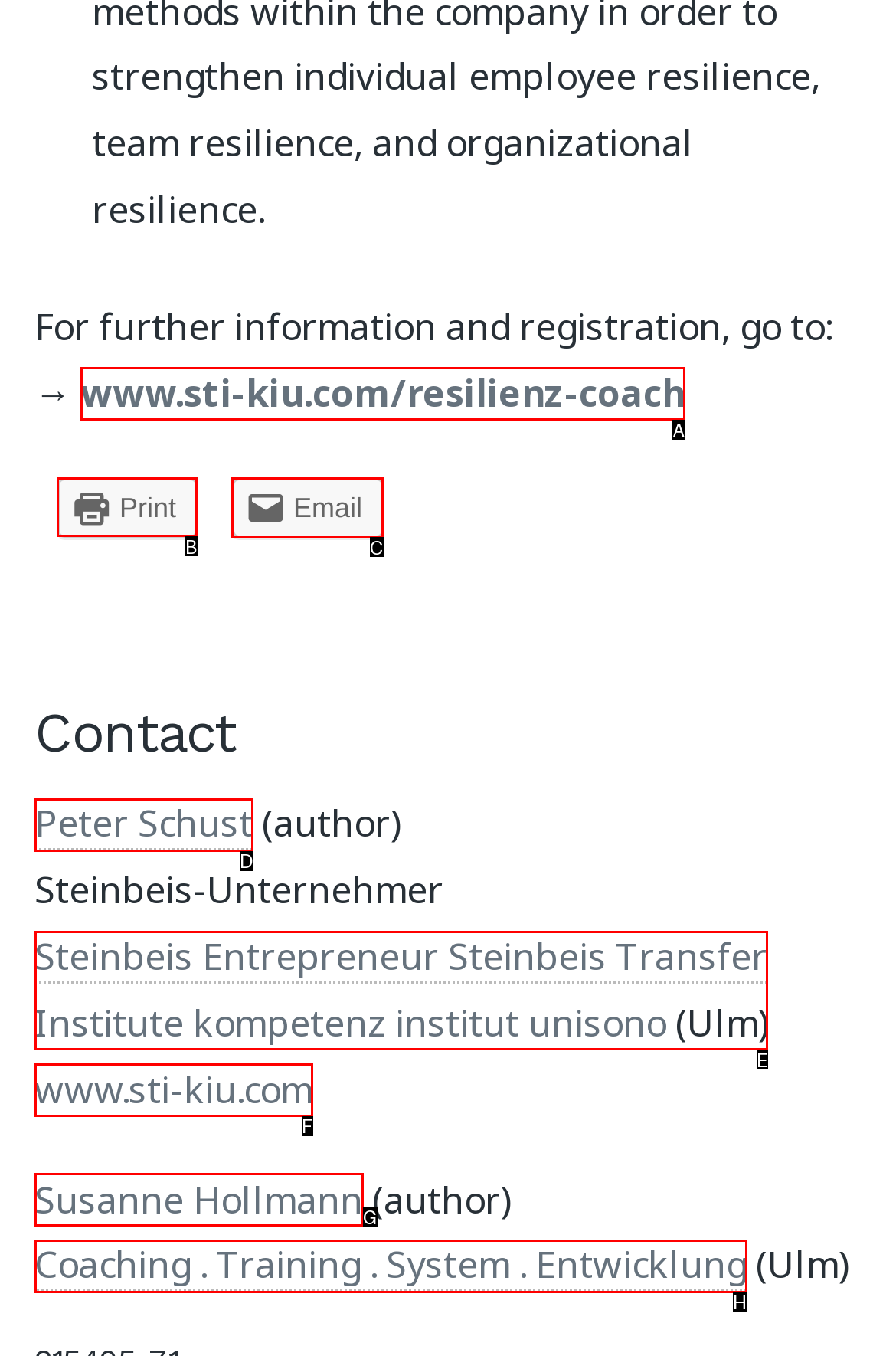Indicate the HTML element that should be clicked to perform the task: print the page Reply with the letter corresponding to the chosen option.

B